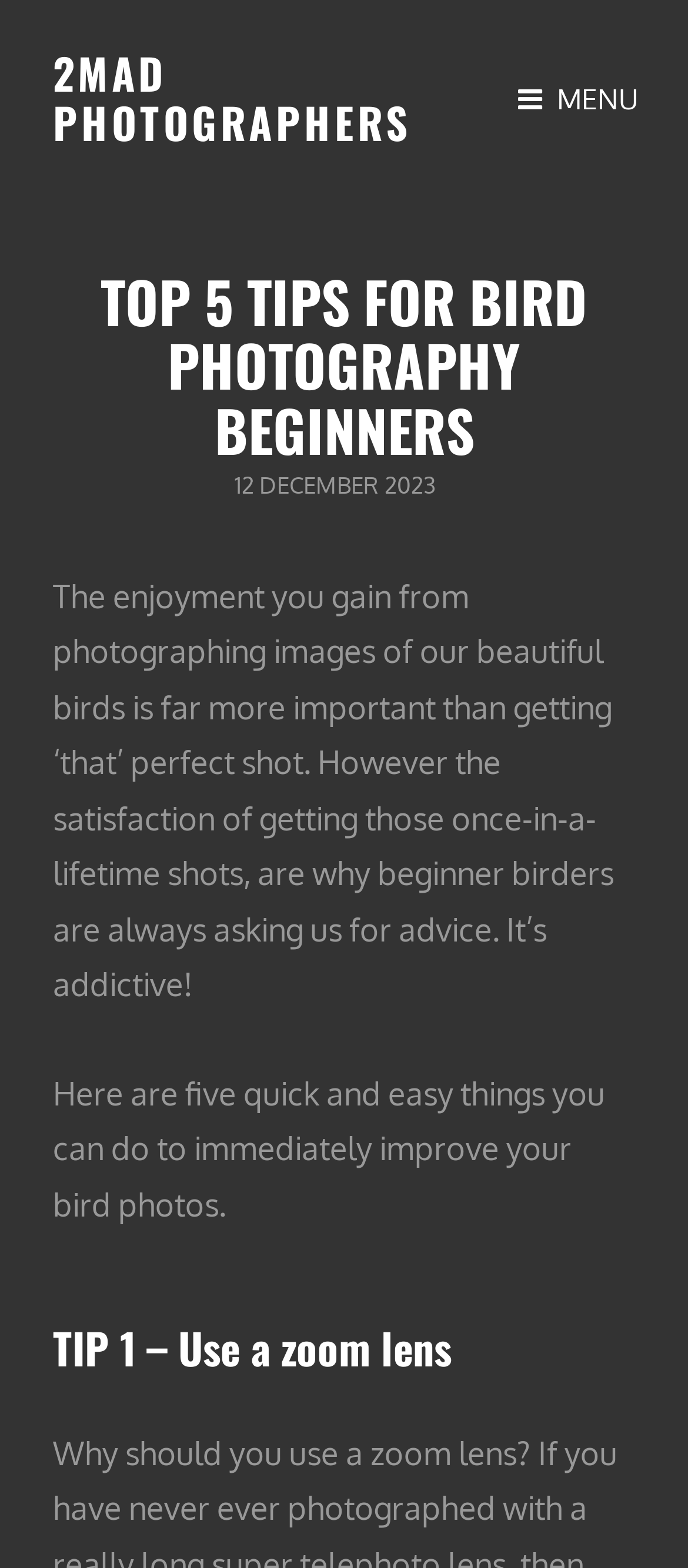How many tips are provided for bird photography beginners?
Please provide a comprehensive answer based on the information in the image.

I found the number of tips by reading the heading 'TOP 5 TIPS FOR BIRD PHOTOGRAPHY BEGINNERS' which indicates that there are 5 tips provided for bird photography beginners.